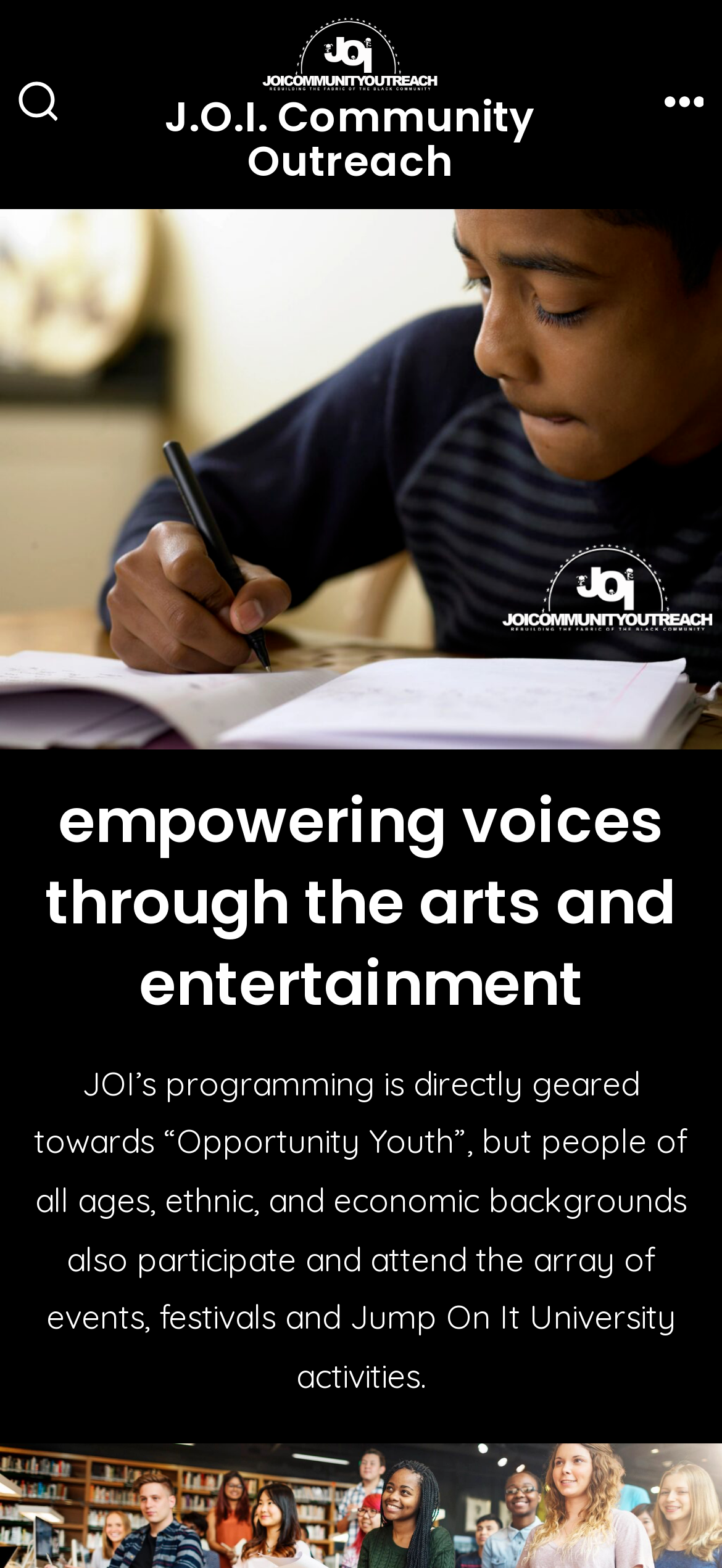Using the description: "J.O.I. Community Outreach", determine the UI element's bounding box coordinates. Ensure the coordinates are in the format of four float numbers between 0 and 1, i.e., [left, top, right, bottom].

[0.184, 0.06, 0.785, 0.118]